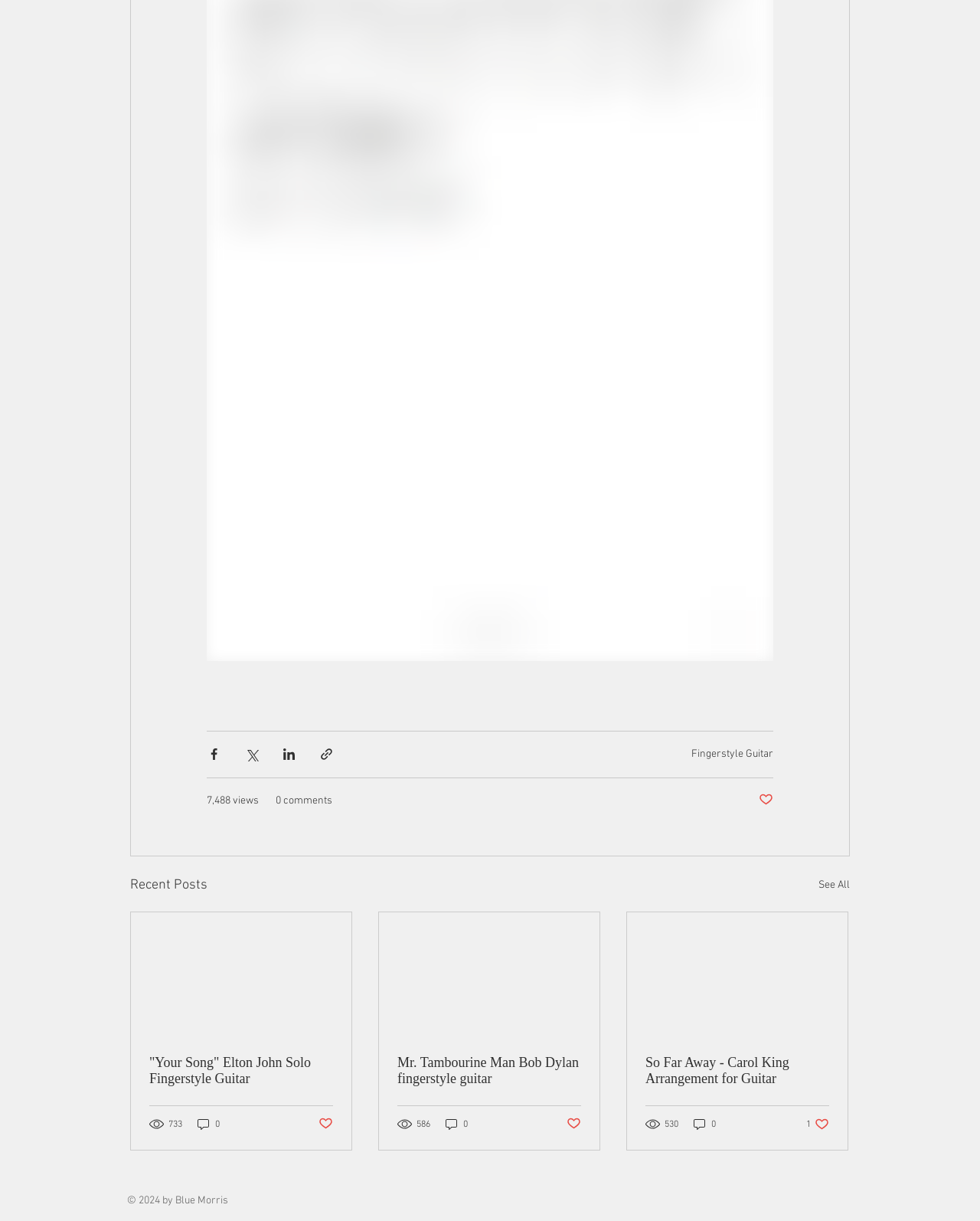Determine the bounding box for the HTML element described here: "Post not marked as liked". The coordinates should be given as [left, top, right, bottom] with each number being a float between 0 and 1.

[0.774, 0.648, 0.789, 0.663]